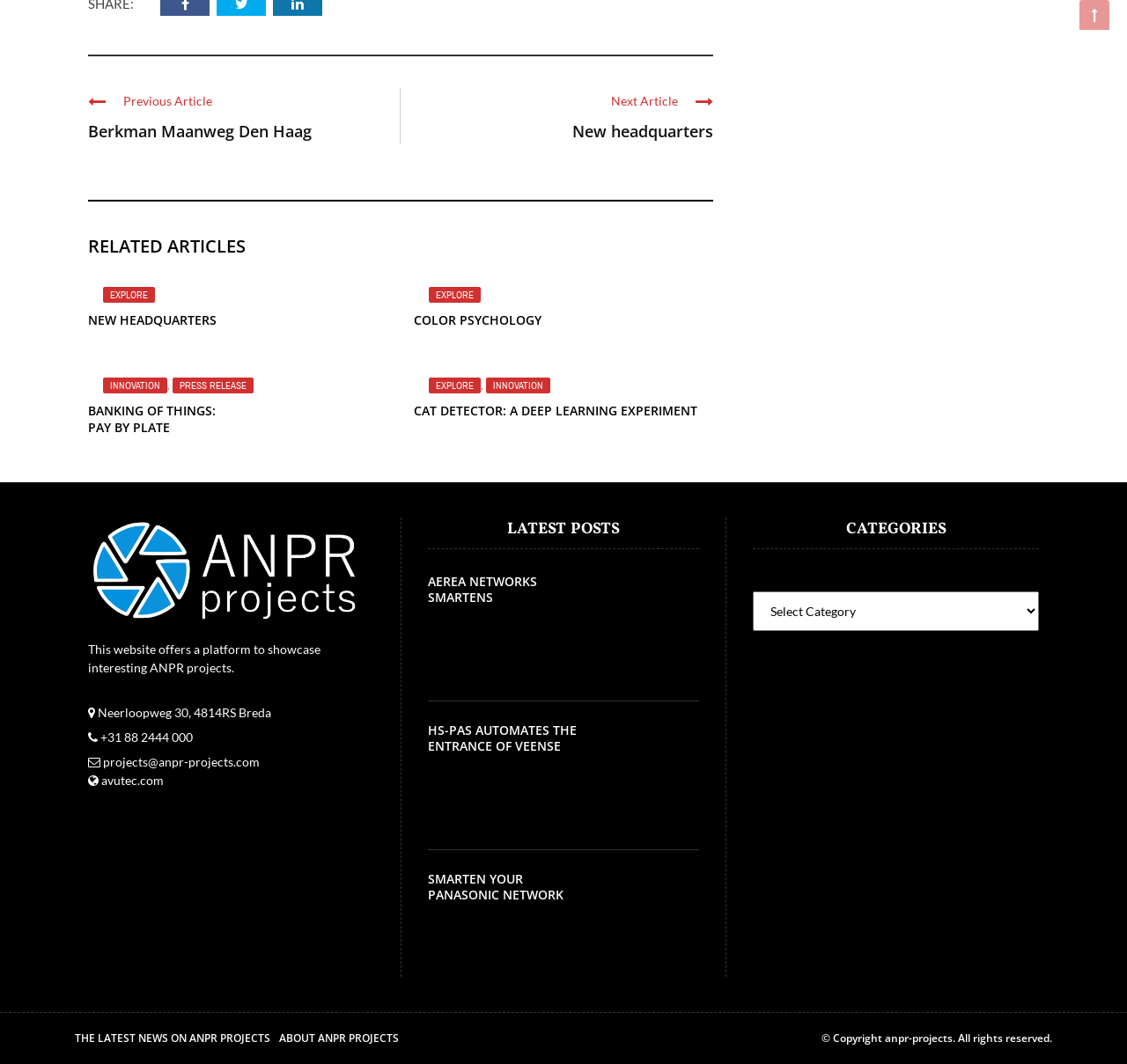How many categories are listed?
Look at the screenshot and provide an in-depth answer.

I looked at the section labeled 'CATEGORIES' and saw a combobox, but it doesn't specify the number of categories. Therefore, I couldn't determine the exact number of categories.